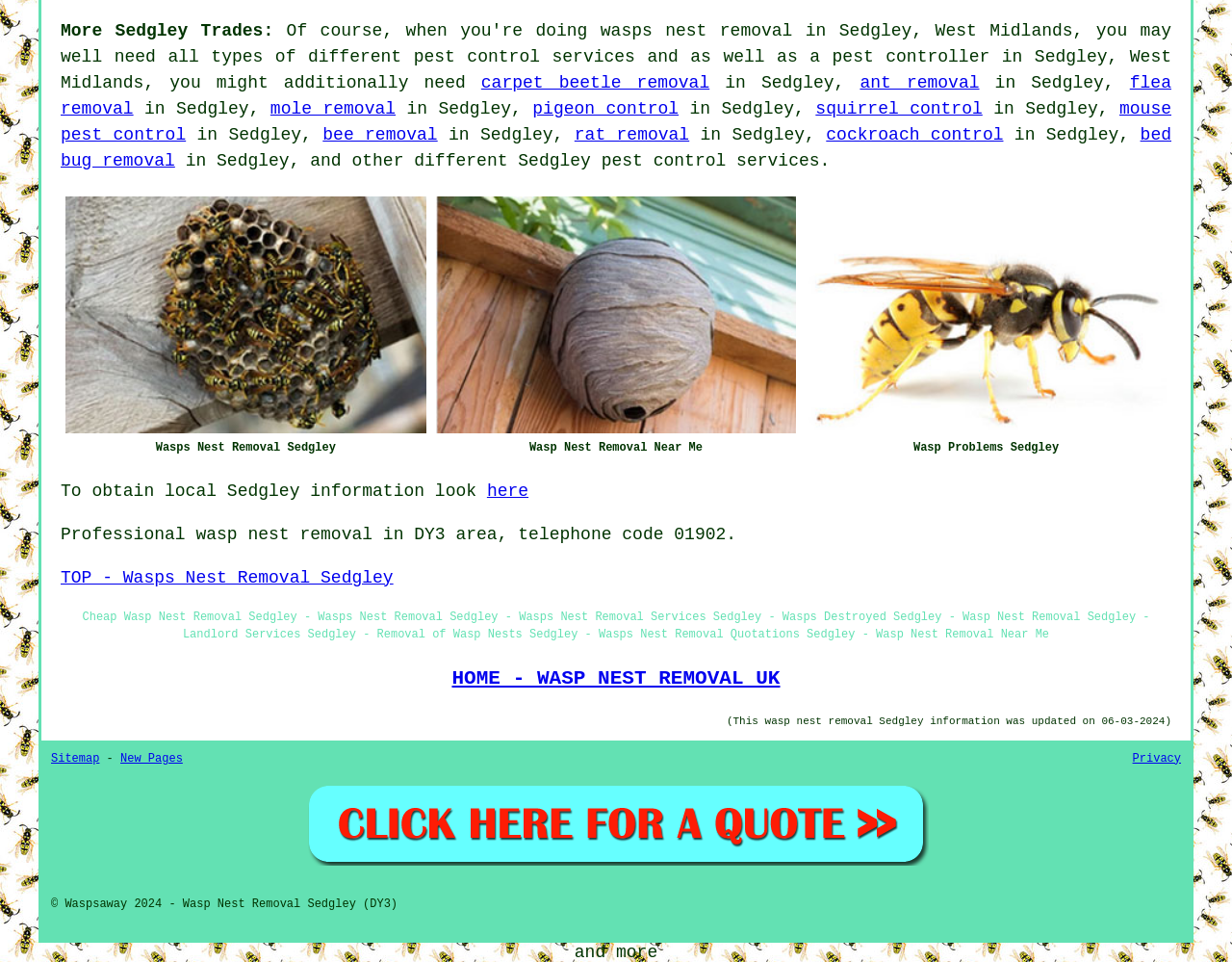Determine the bounding box coordinates for the area that should be clicked to carry out the following instruction: "click on 'Sitemap'".

[0.041, 0.782, 0.081, 0.796]